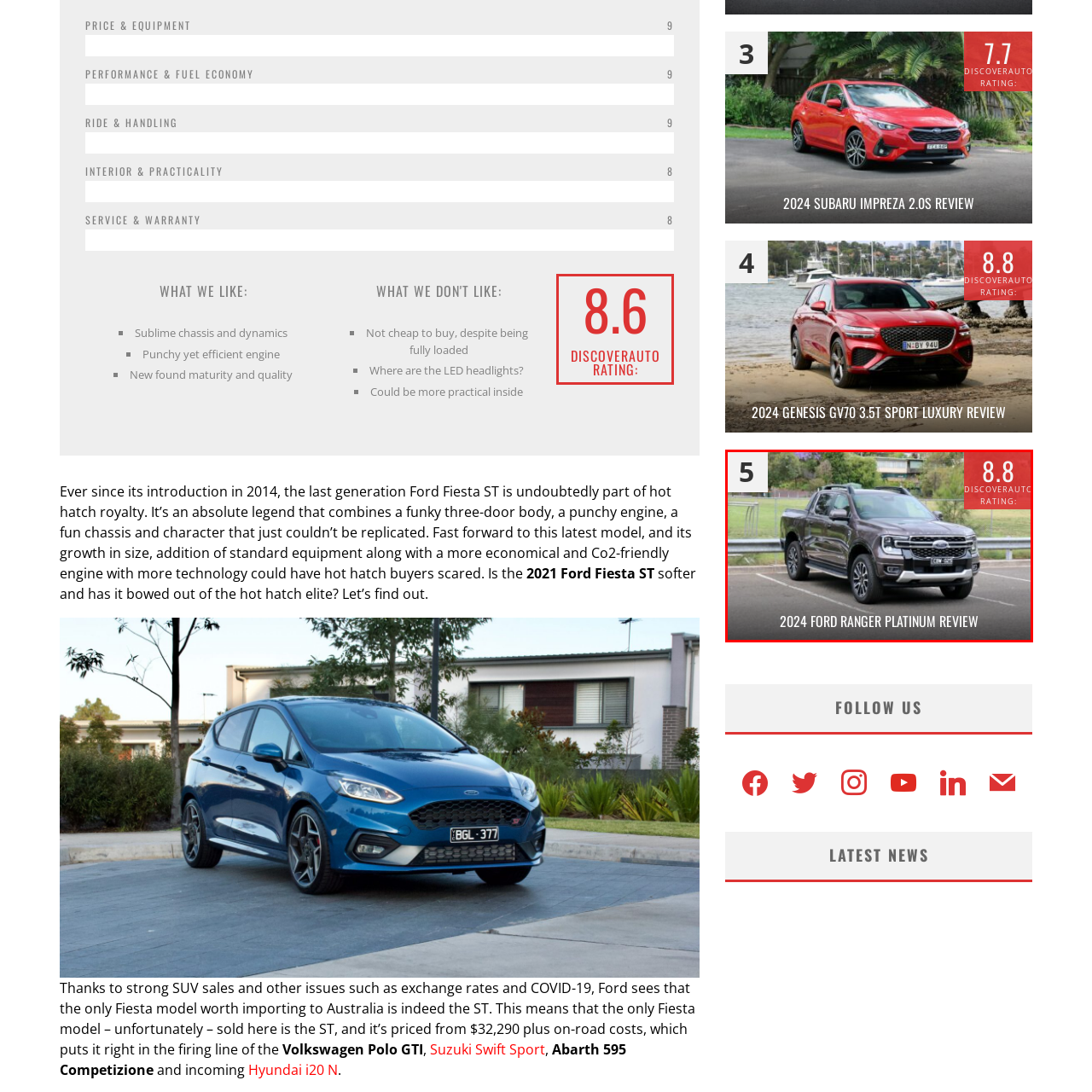What is the name of the vehicle in the image?
Look at the image enclosed by the red bounding box and give a detailed answer using the visual information available in the image.

The caption explicitly states that the image displays the 2024 Ford Ranger Platinum, a notable addition to the pickup segment.